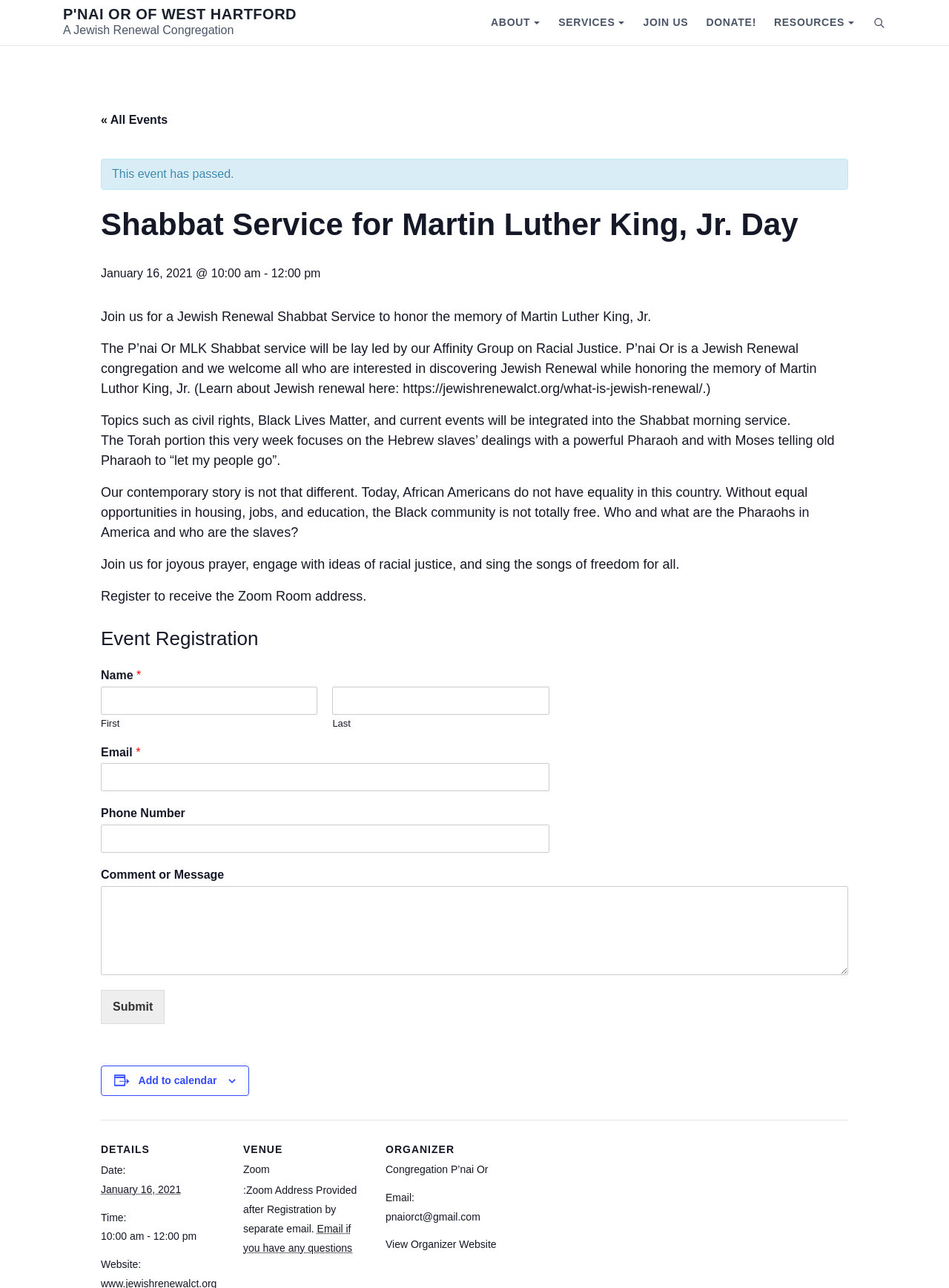Please determine the bounding box coordinates for the element that should be clicked to follow these instructions: "Learn more about Jewish Renewal".

[0.424, 0.296, 0.74, 0.307]